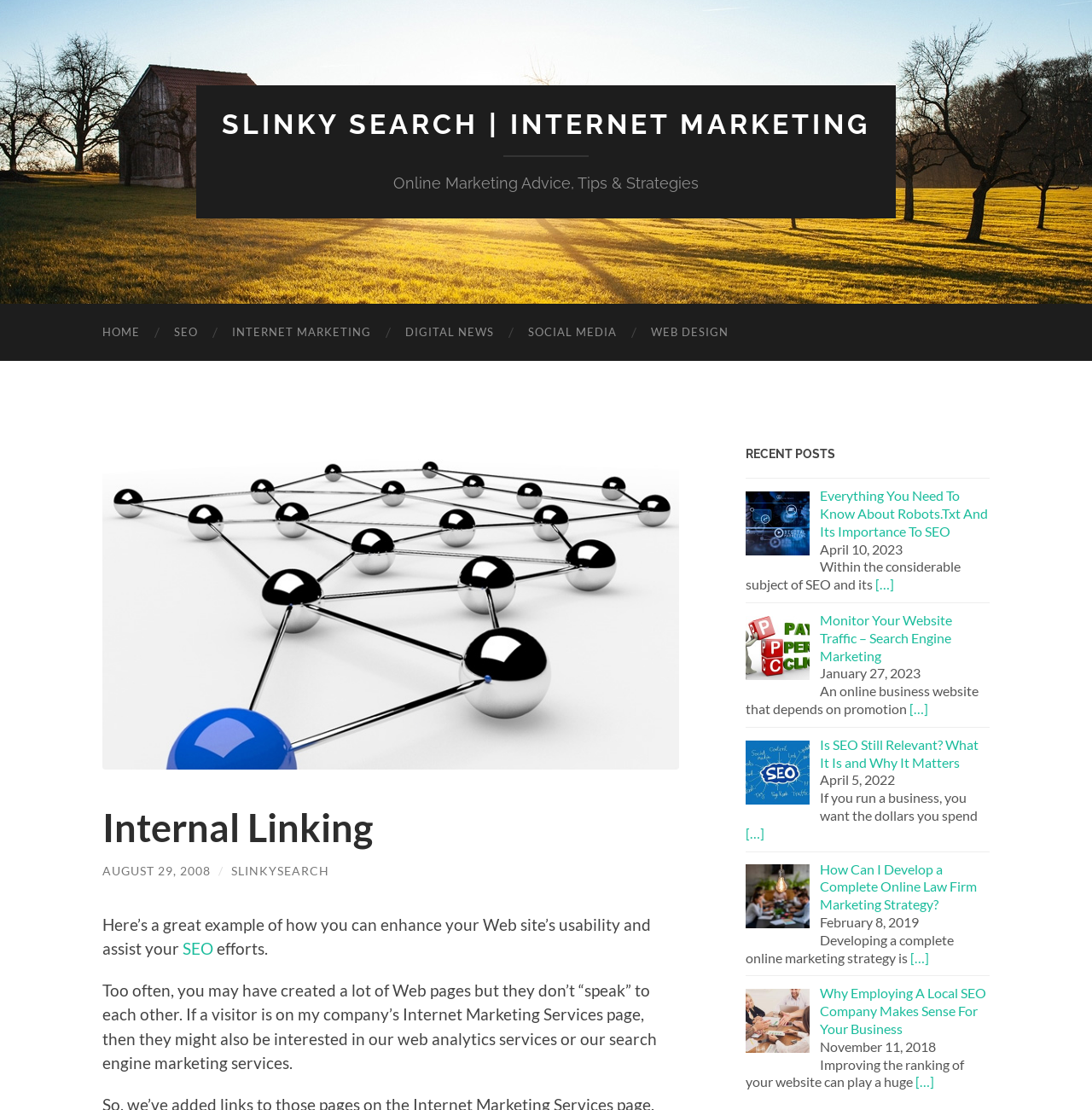Identify the bounding box coordinates for the UI element described as: "SEO".

[0.144, 0.274, 0.197, 0.325]